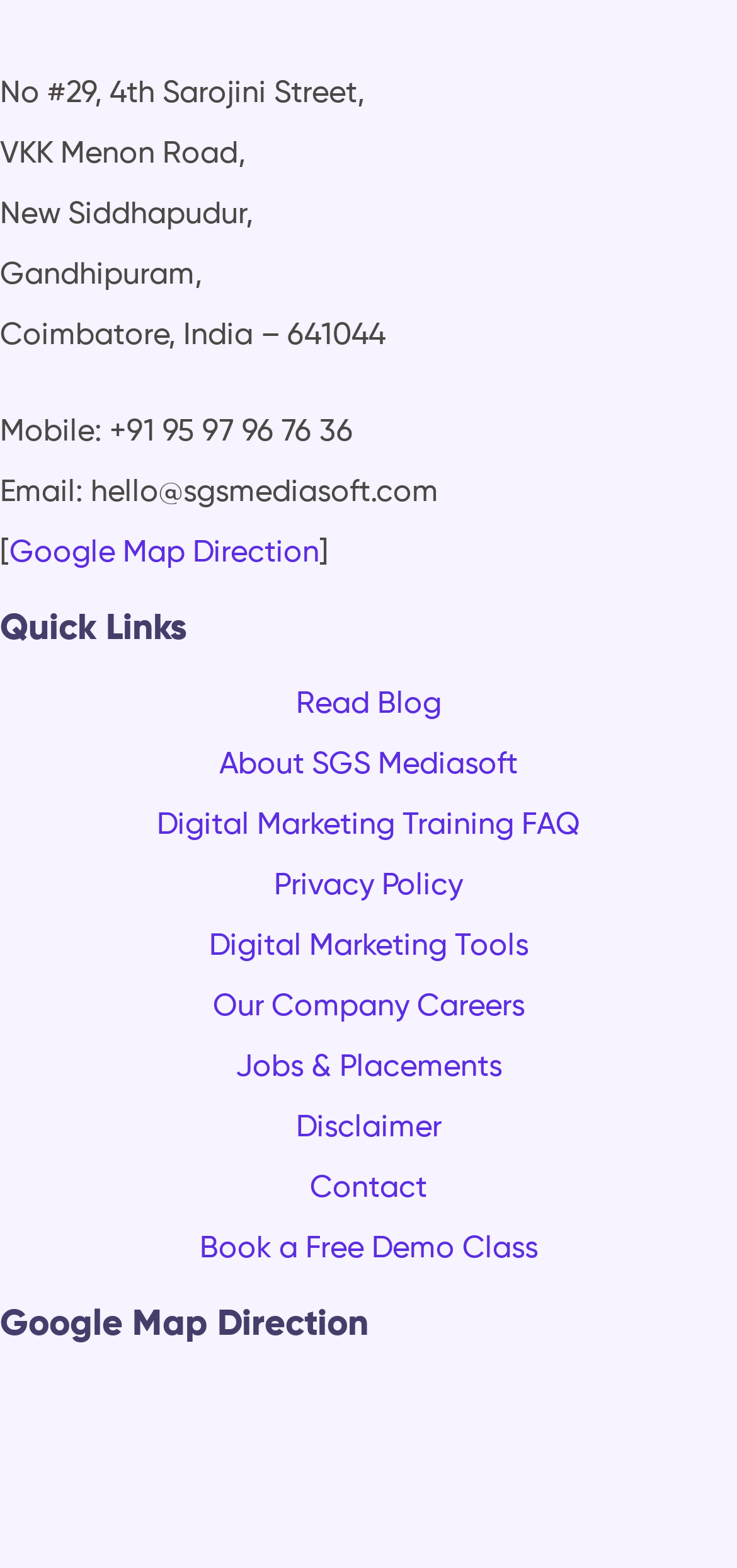Identify the bounding box coordinates of the clickable section necessary to follow the following instruction: "Book a Free Demo Class". The coordinates should be presented as four float numbers from 0 to 1, i.e., [left, top, right, bottom].

[0.271, 0.788, 0.729, 0.807]